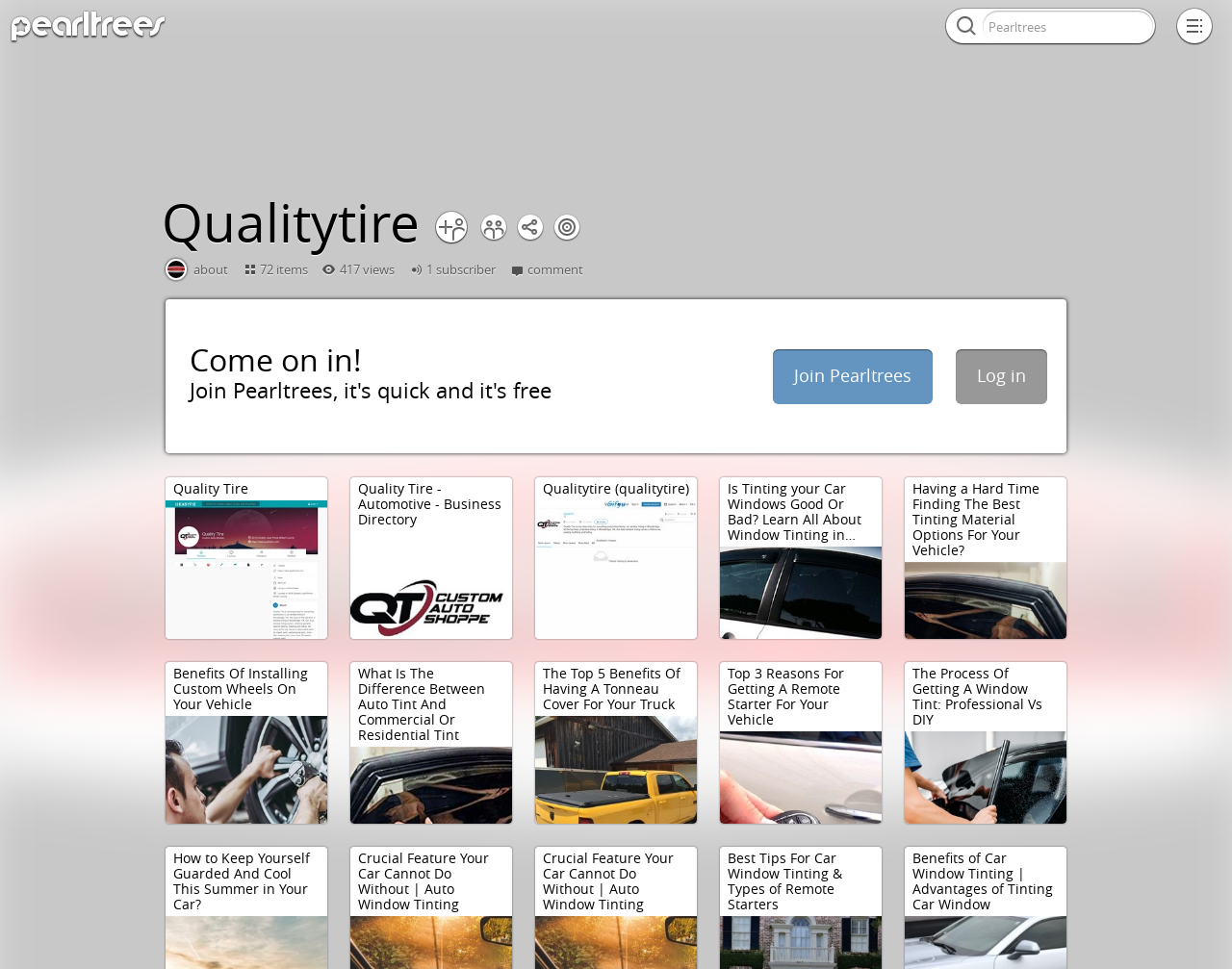How many subscriber options are there? Observe the screenshot and provide a one-word or short phrase answer.

1